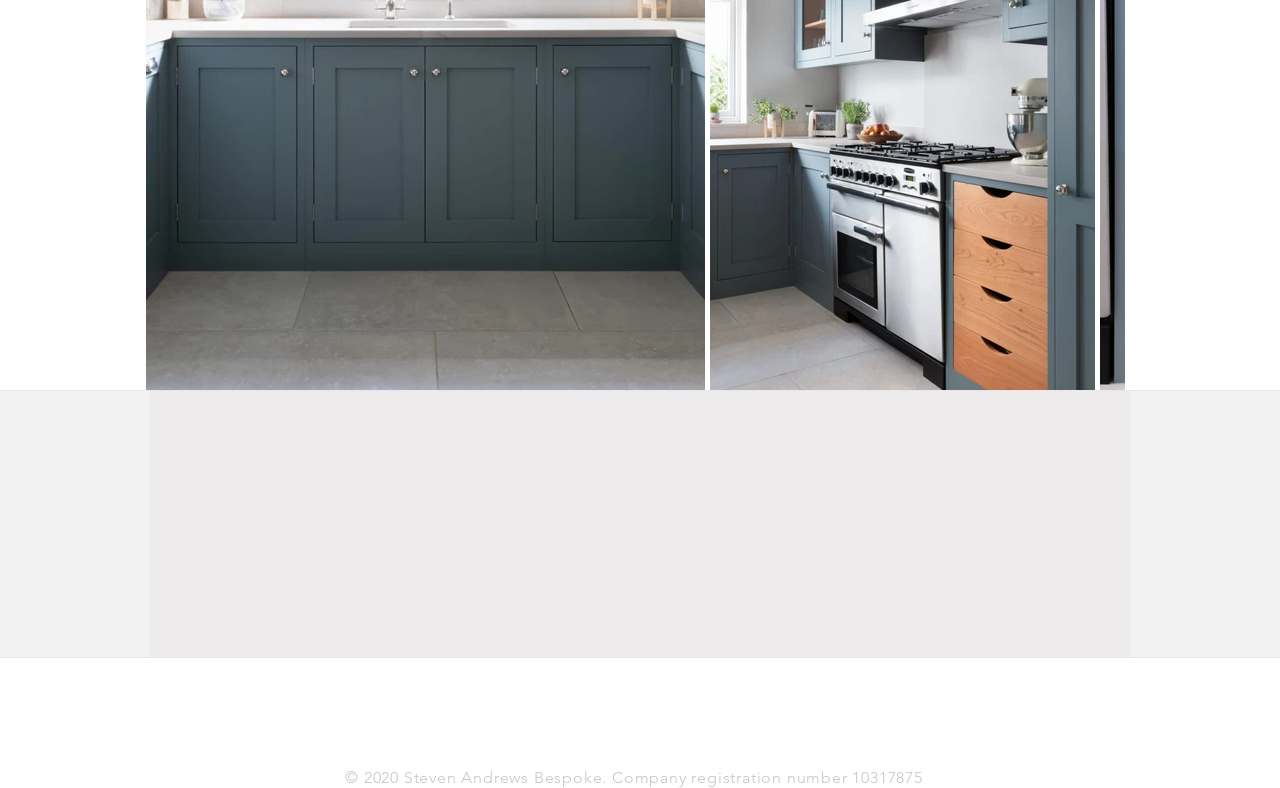How many social media icons are in the social bar?
Based on the screenshot, give a detailed explanation to answer the question.

The social bar is located at the bottom of the webpage and contains five social media icons, which are Facebook, Google+, Houzz, Instagram, and Pinterest.